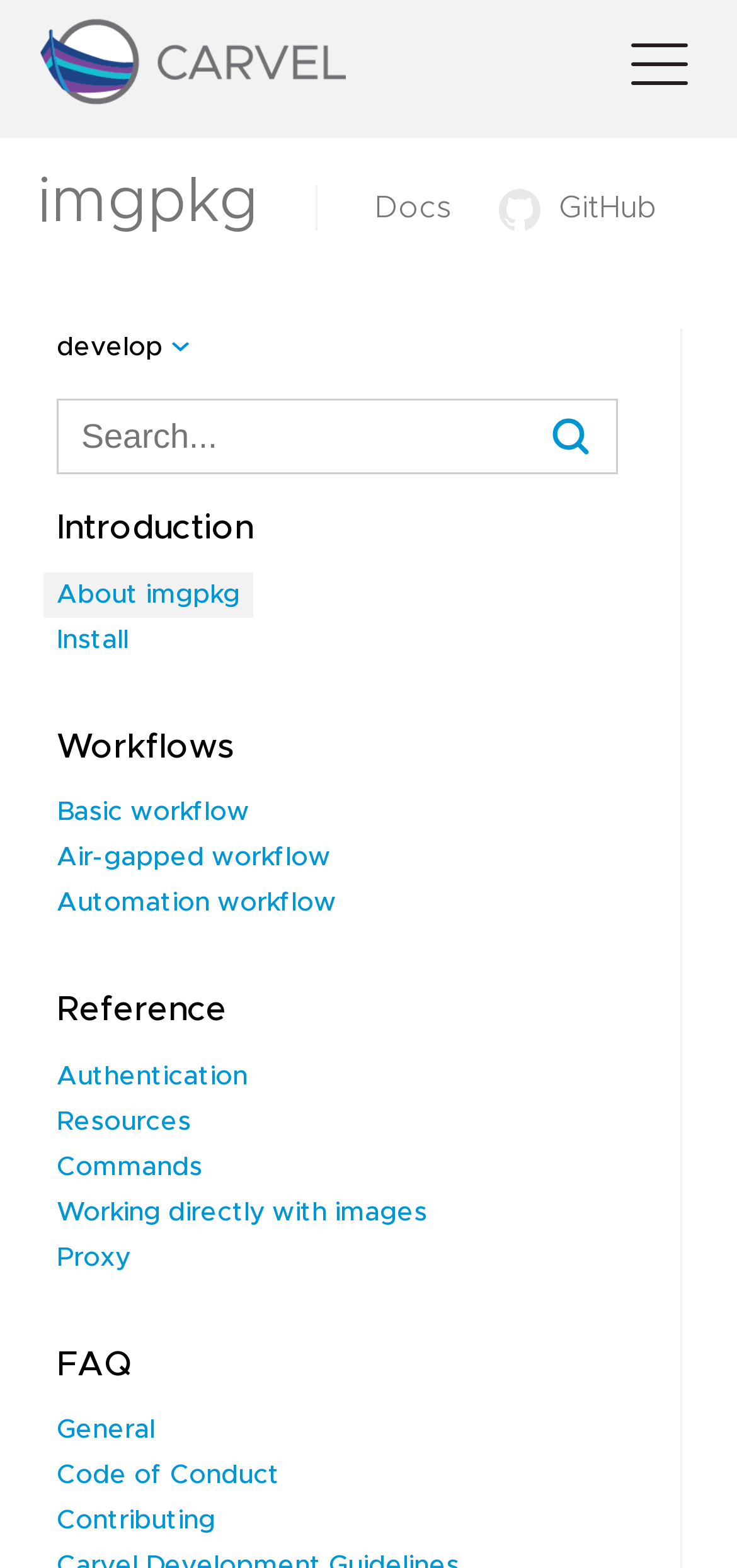Determine the bounding box coordinates of the element's region needed to click to follow the instruction: "Read the introduction". Provide these coordinates as four float numbers between 0 and 1, formatted as [left, top, right, bottom].

[0.077, 0.324, 0.923, 0.351]